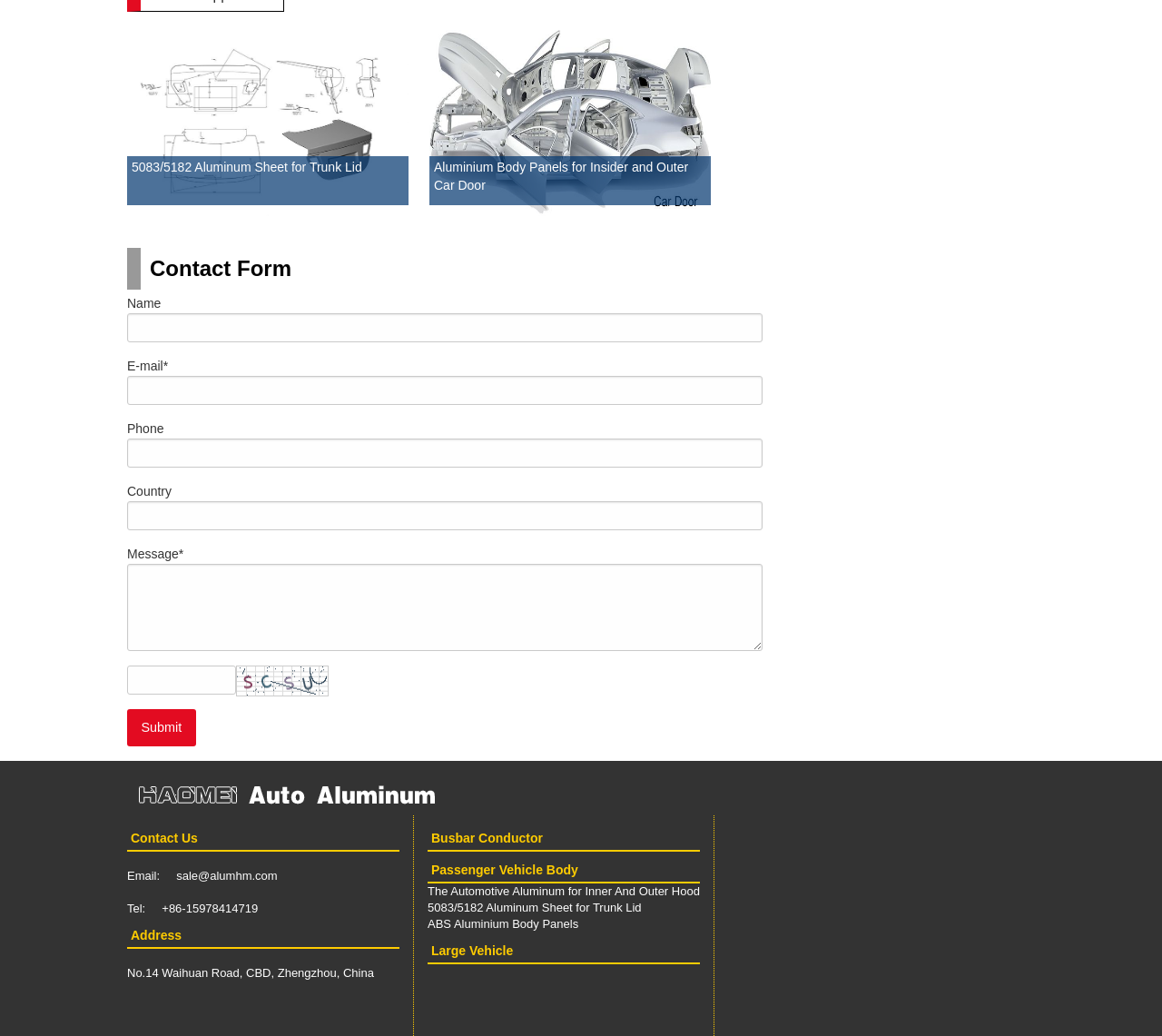Based on the image, provide a detailed response to the question:
What is the location of the company?

The location of the company can be found at the bottom of the webpage, where it says 'No.14 Waihuan Road, CBD, Zhengzhou, China'.